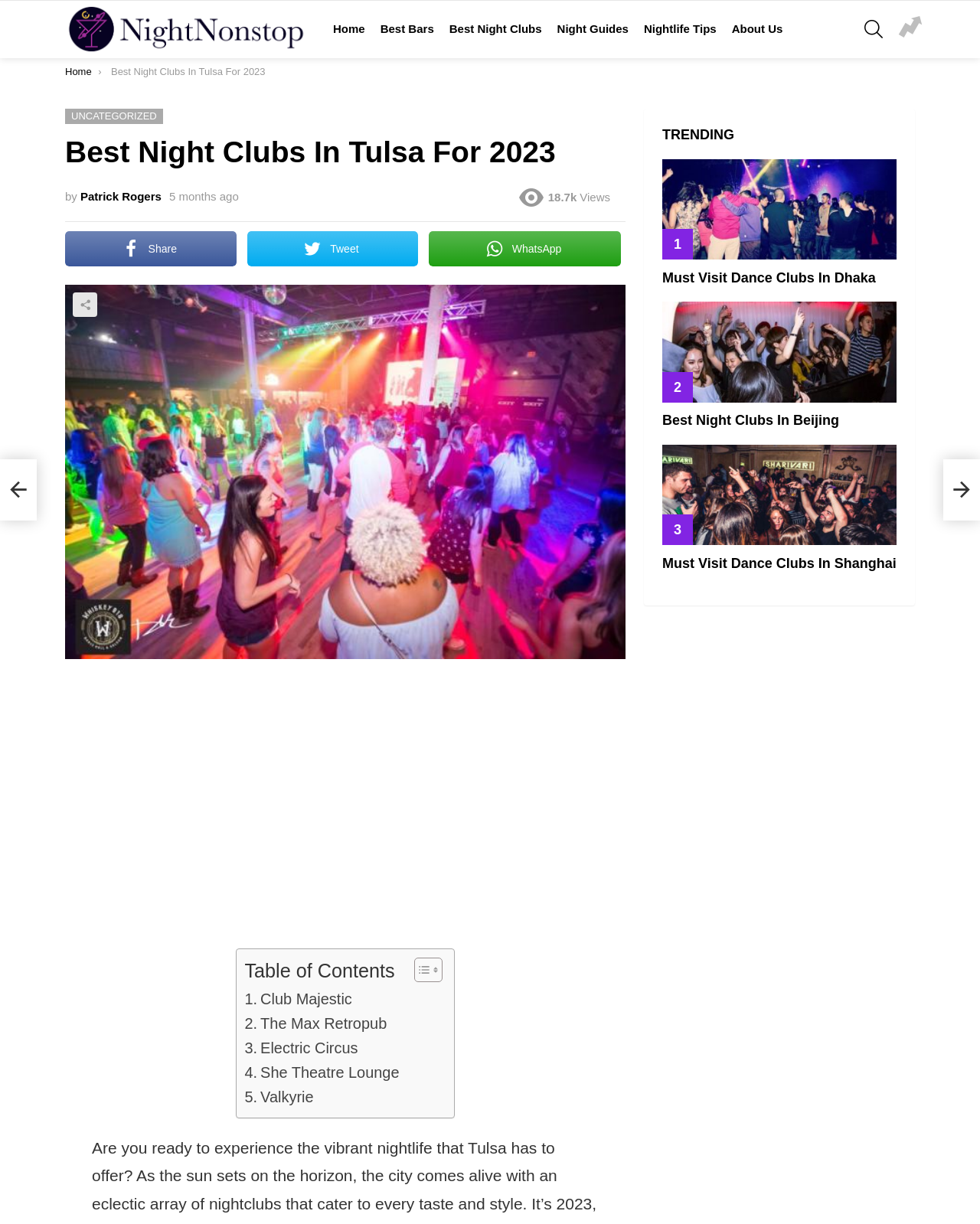Can you look at the image and give a comprehensive answer to the question:
What is the author of the article 'Best Night Clubs In Tulsa For 2023'?

The author's name can be found below the title of the article, where it says 'by Patrick Rogers'.